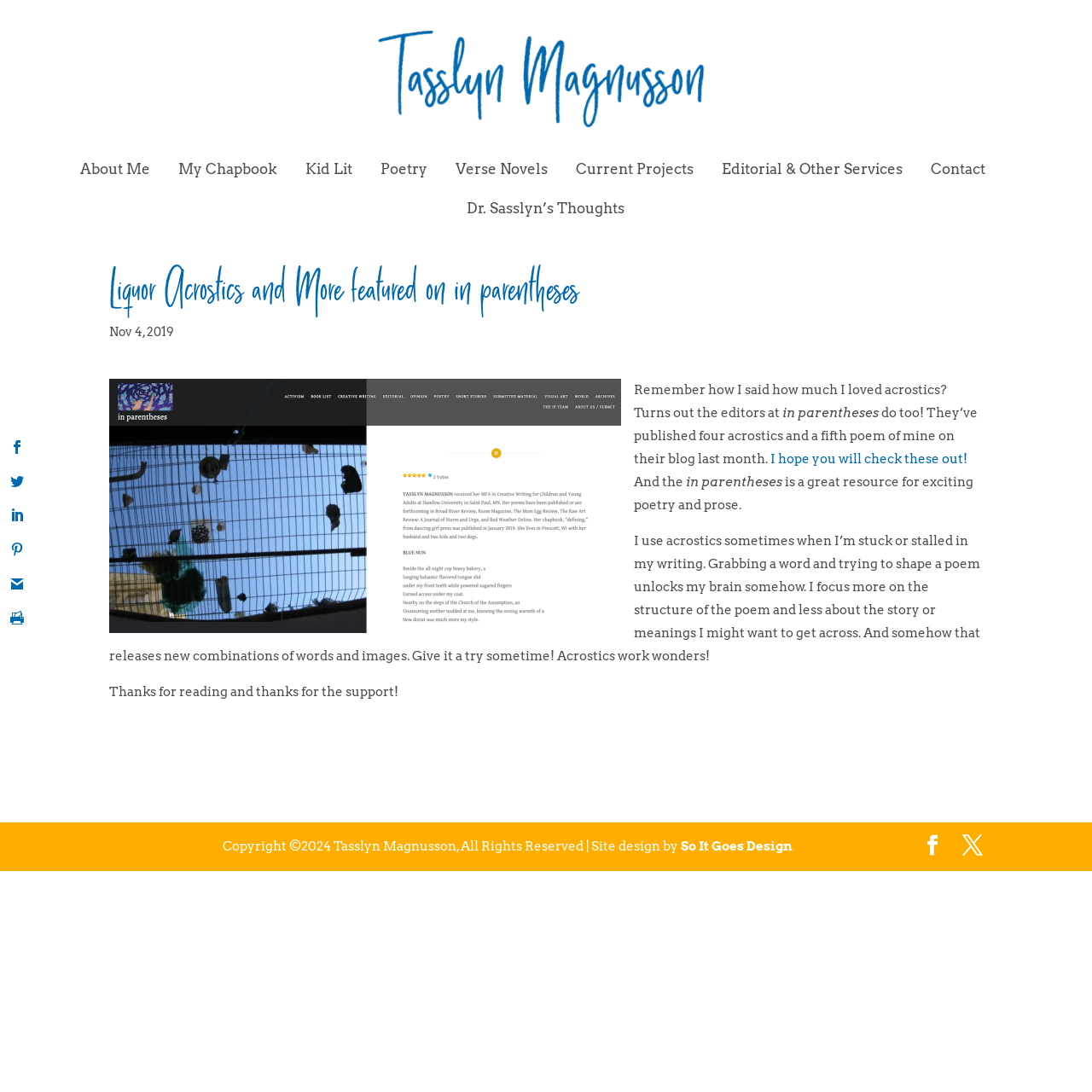Identify the bounding box coordinates of the area you need to click to perform the following instruction: "Check out the author's chapbook".

[0.163, 0.149, 0.254, 0.185]